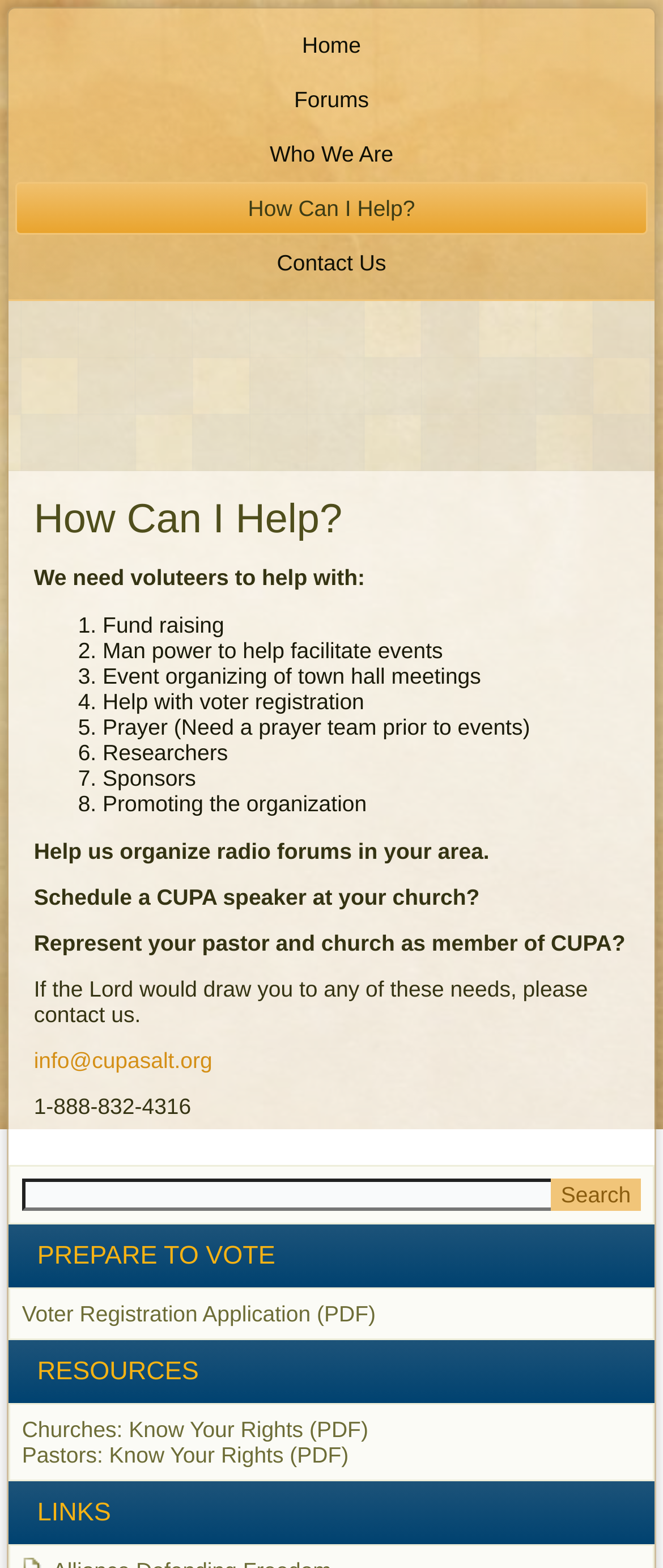Provide a single word or phrase answer to the question: 
What is the purpose of the 'Search' button?

Unknown